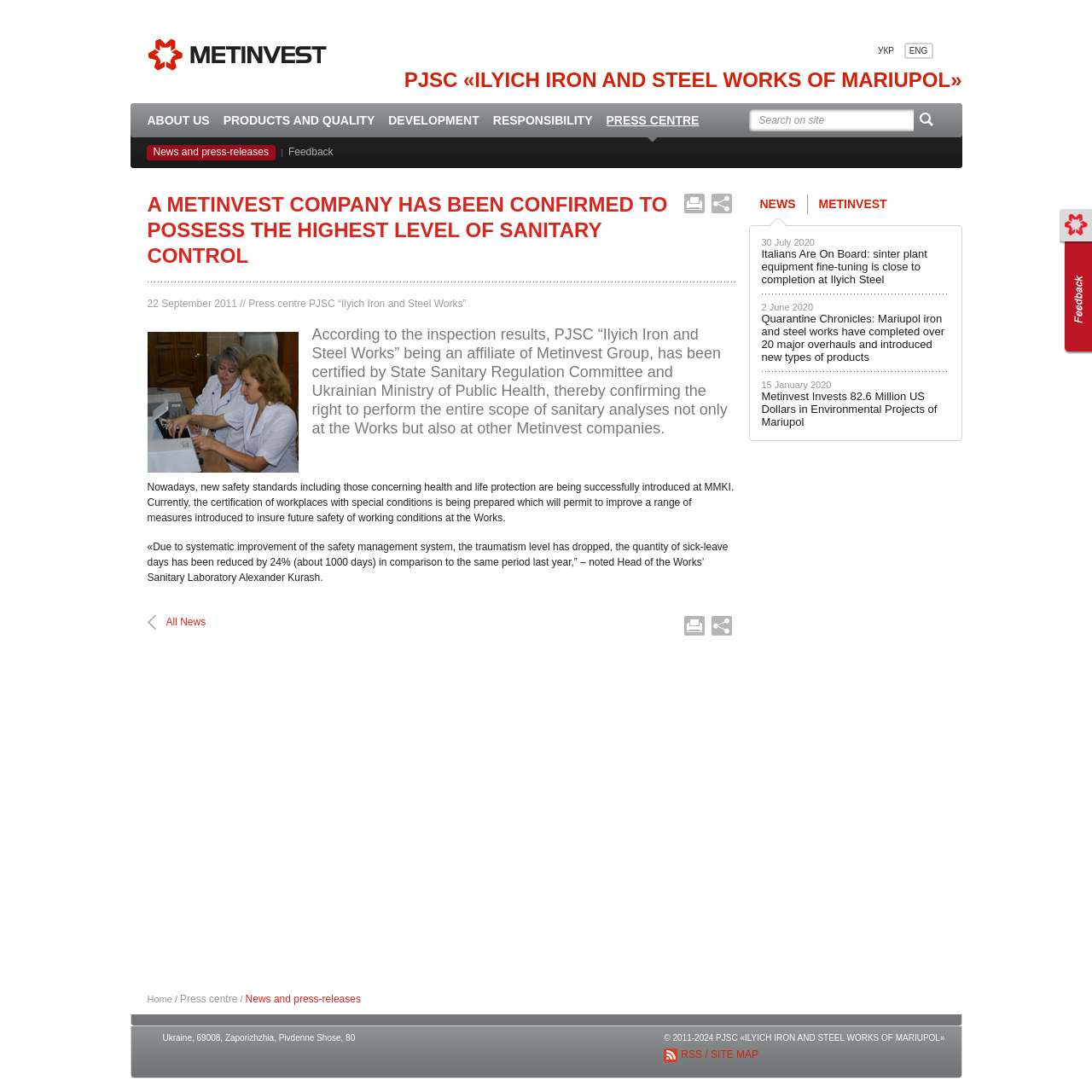Please determine the bounding box coordinates for the UI element described here. Use the format (top-left x, top-left y, bottom-right x, bottom-right y) with values bounded between 0 and 1: parent_node: Xiaomi Redmi 4

None